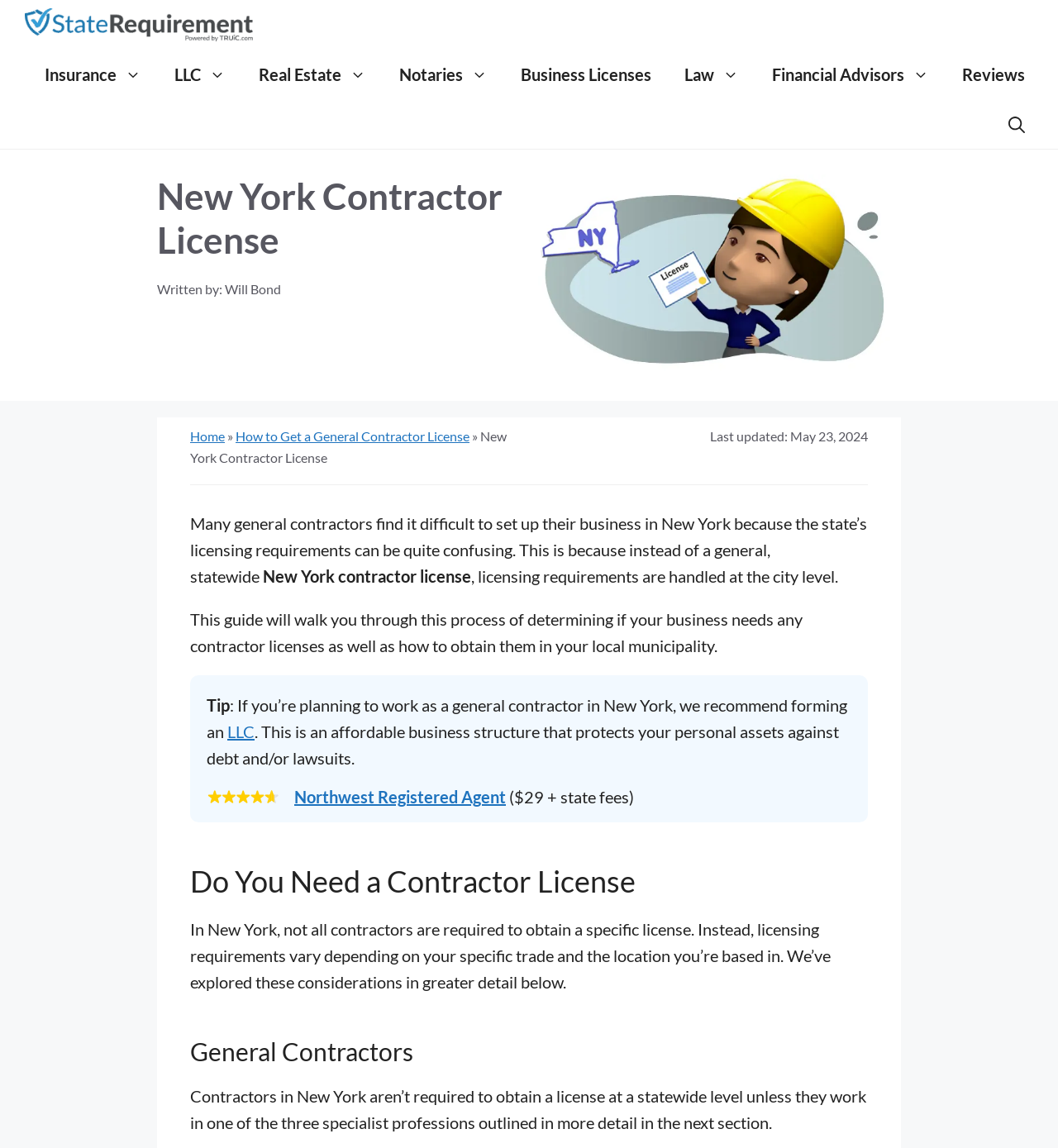Find the bounding box coordinates for the element that must be clicked to complete the instruction: "Click on the 'StateRequirement' link". The coordinates should be four float numbers between 0 and 1, indicated as [left, top, right, bottom].

[0.023, 0.0, 0.239, 0.043]